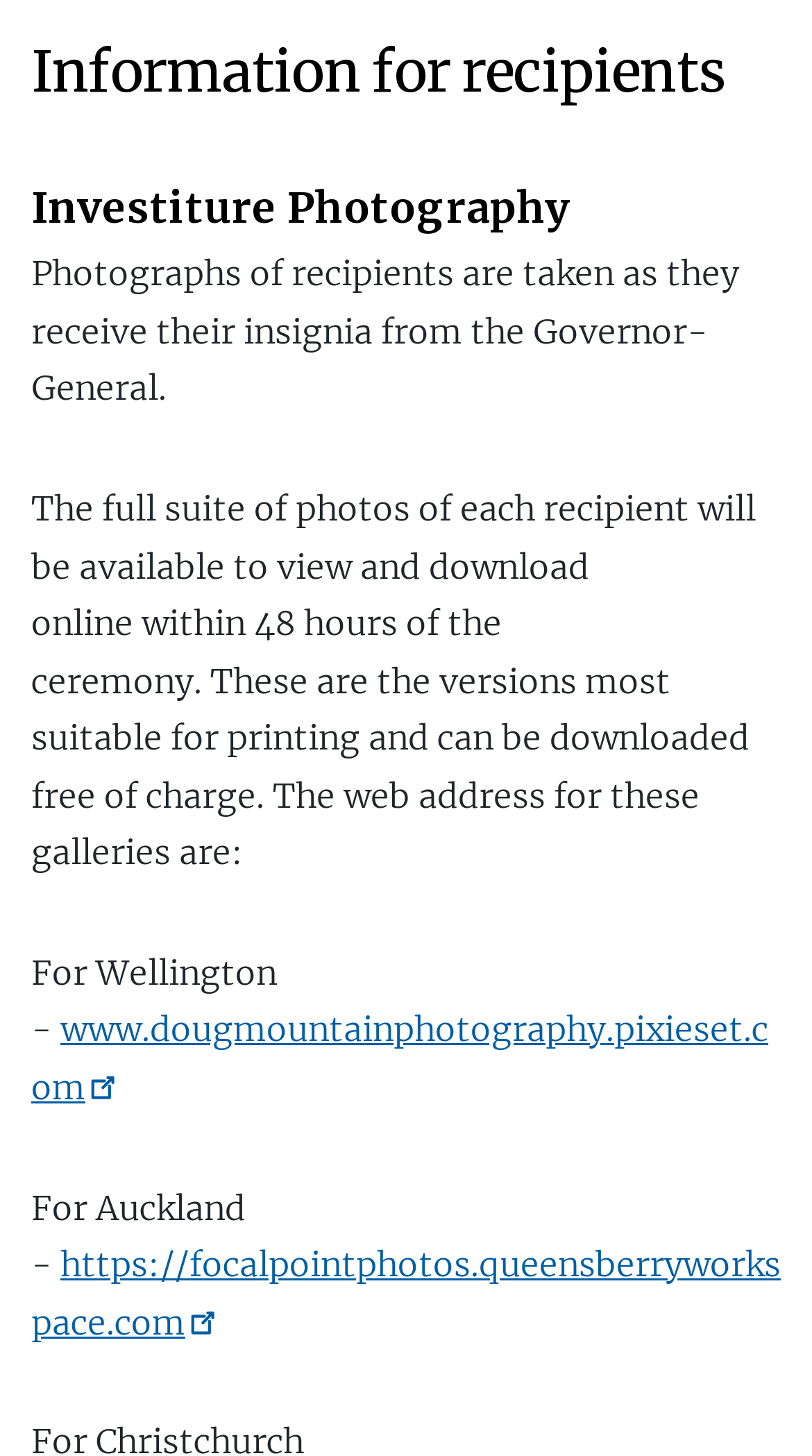Locate the UI element that matches the description Constitutional role in the webpage screenshot. Return the bounding box coordinates in the format (top-left x, top-left y, bottom-right x, bottom-right y), with values ranging from 0 to 1.

[0.0, 0.033, 0.846, 0.119]